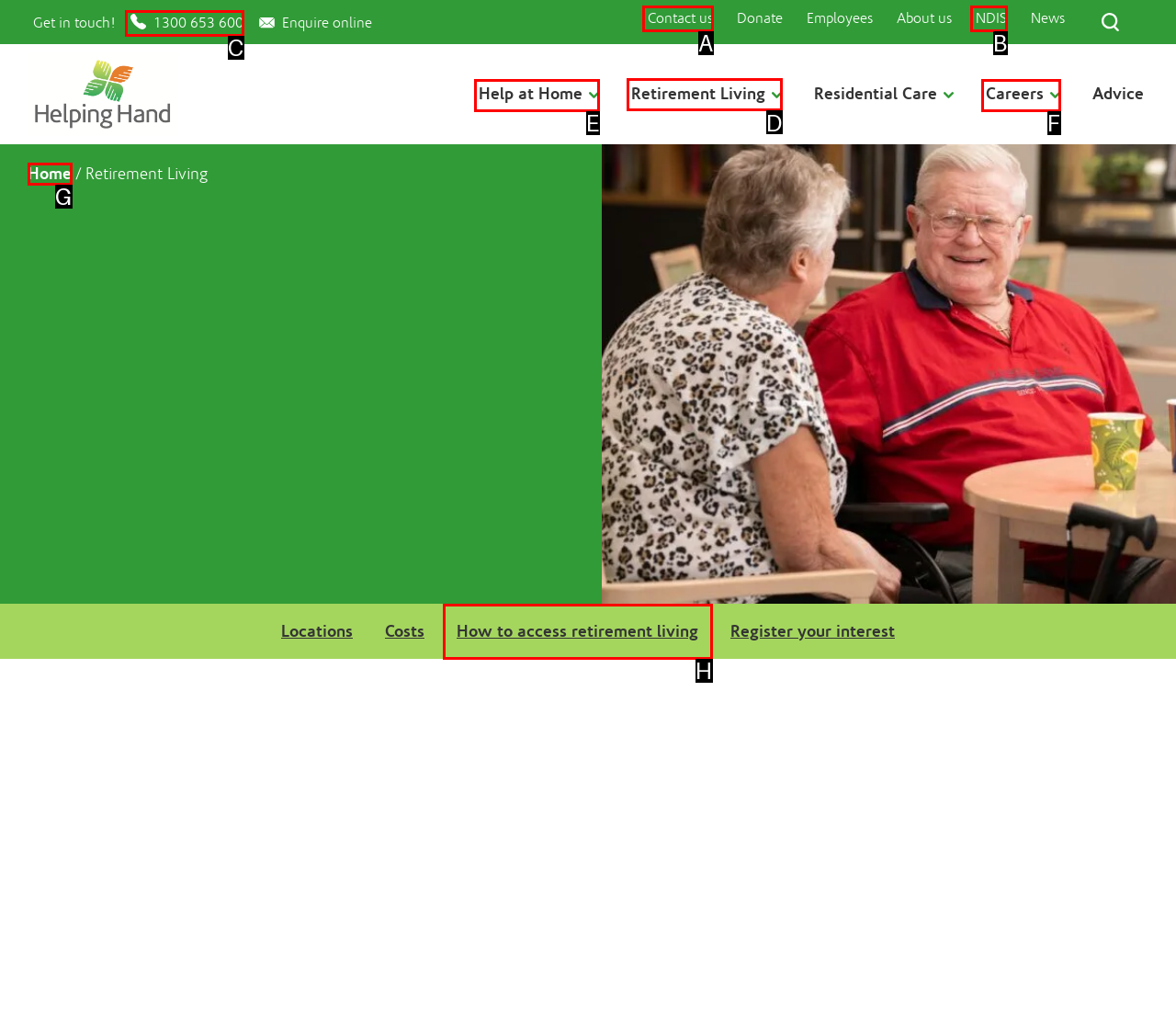Select the letter of the UI element you need to click to complete this task: Learn about retirement living options.

D